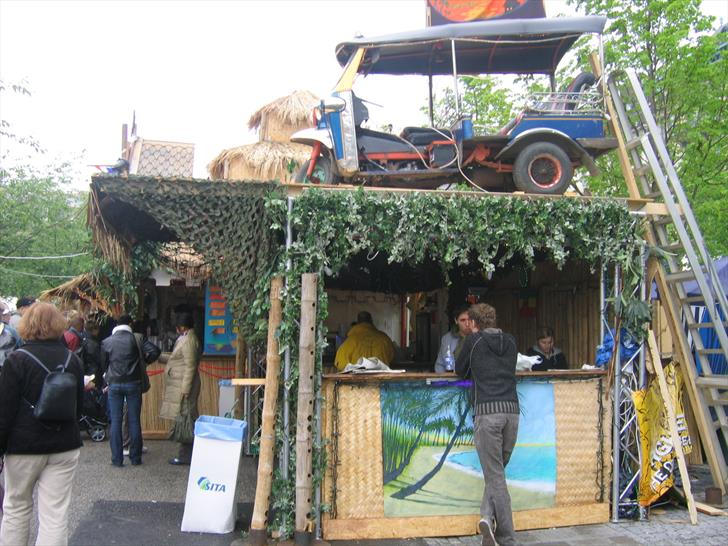What is the atmosphere like in the image?
Answer with a single word or short phrase according to what you see in the image.

Lively and festive